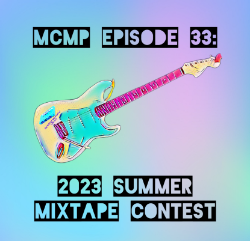Convey all the details present in the image.

The image showcases the promotional graphic for "MCMP Episode 33," which features the theme "2023 Summer Mixtape Contest." Central to the design is a colorful, stylized electric guitar, emphasizing the musical aspect of the episode. The background gradient blends soft pastel hues, creating a vibrant and inviting atmosphere that reflects the creativity and fun associated with a summer music contest. The bold text elements are prominently displayed, making the episode title and contest theme clearly visible, drawing in listeners eager to participate in or learn more about this musical event.